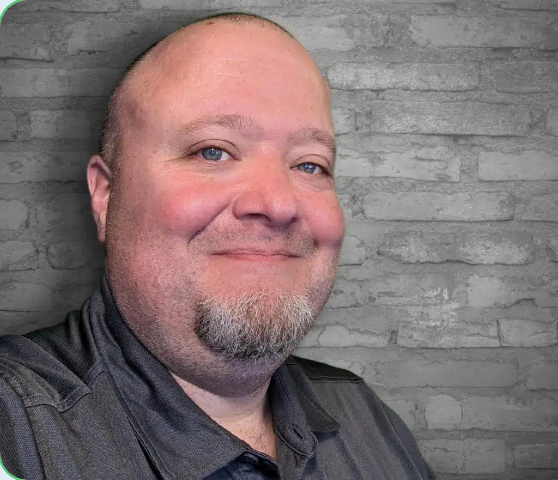What is the color of the man's eyes?
Please give a detailed and elaborate answer to the question based on the image.

The caption describes the man's eyes as 'bright blue', which suggests that his eyes are a vibrant blue color.